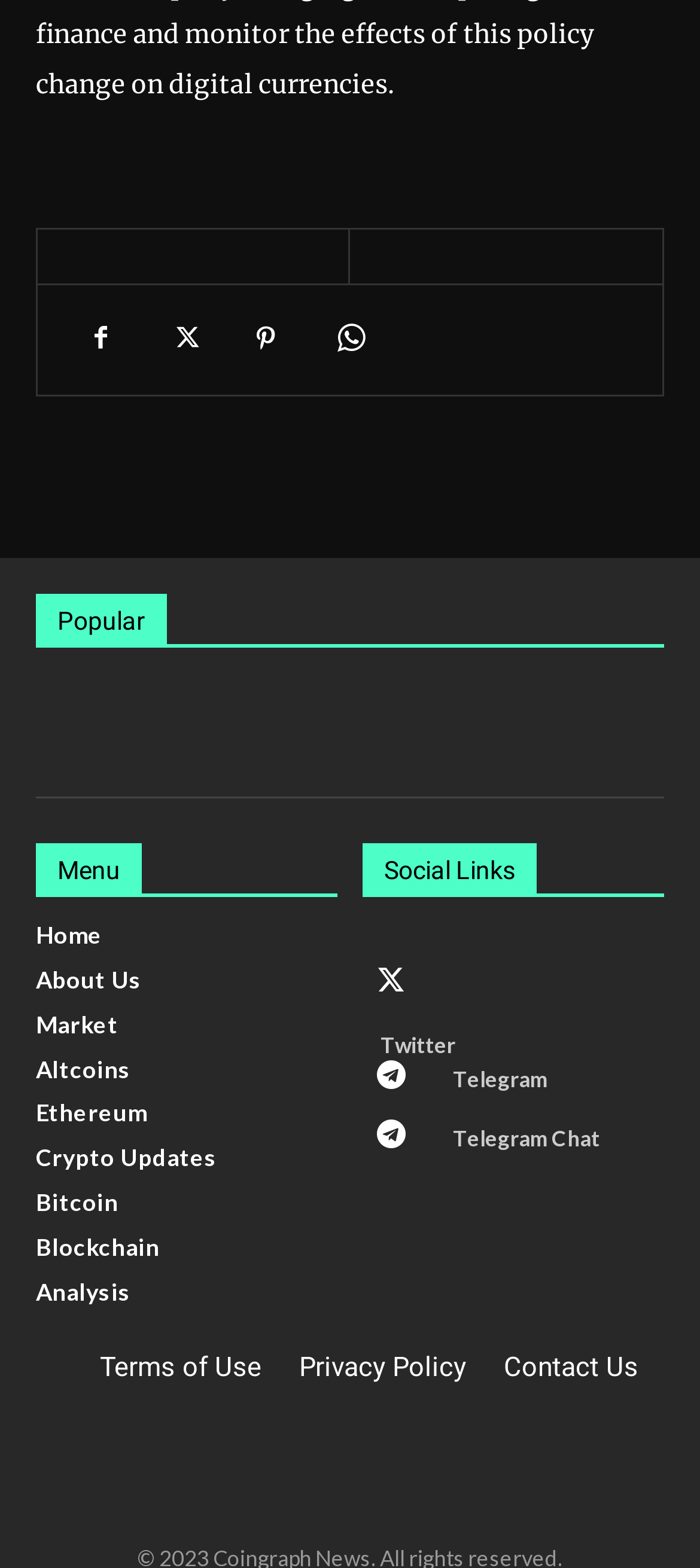What is the second cryptocurrency mentioned? Please answer the question using a single word or phrase based on the image.

Ethereum